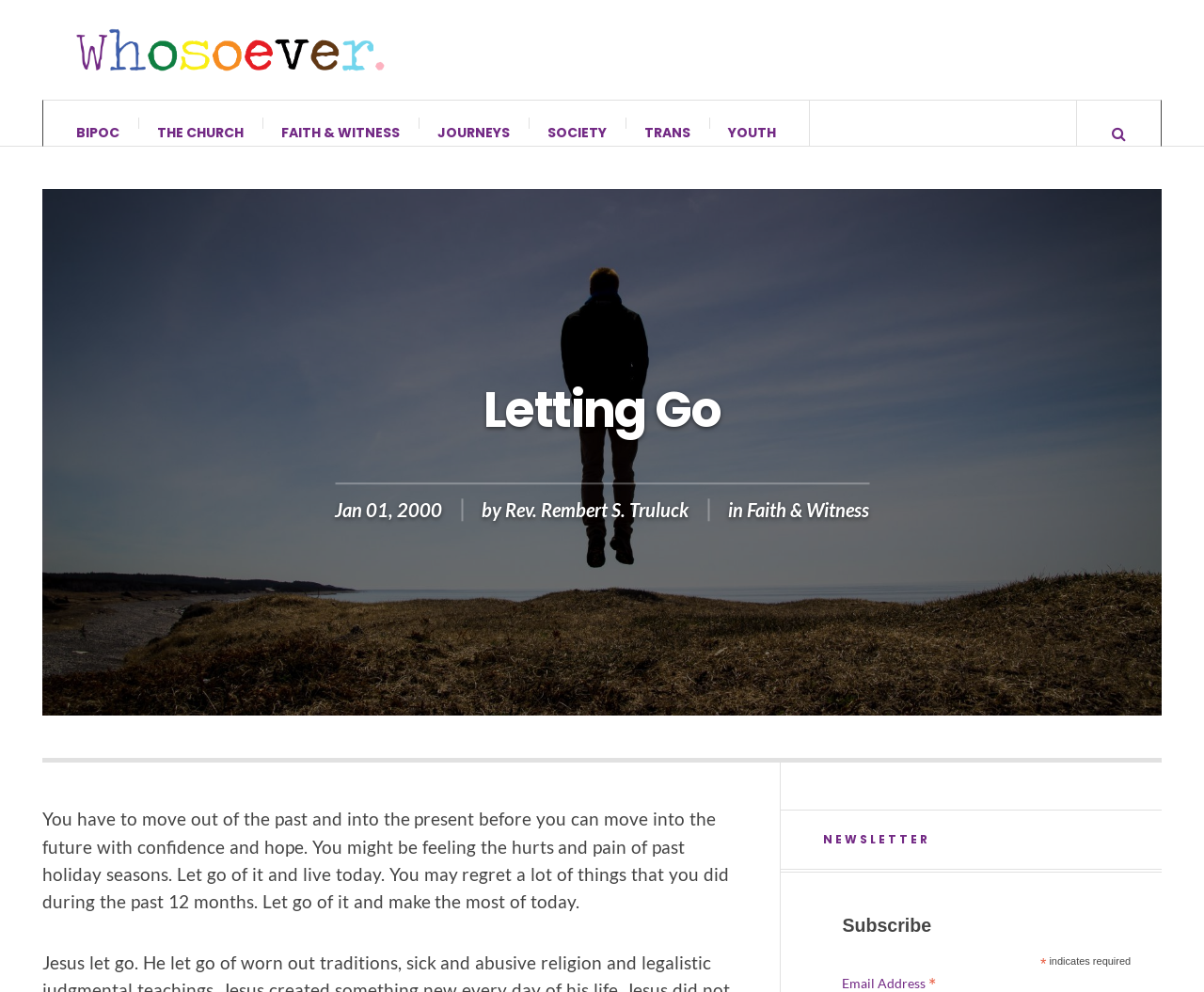Please determine the bounding box coordinates for the element that should be clicked to follow these instructions: "Click on Whosoever link".

[0.062, 0.028, 0.32, 0.072]